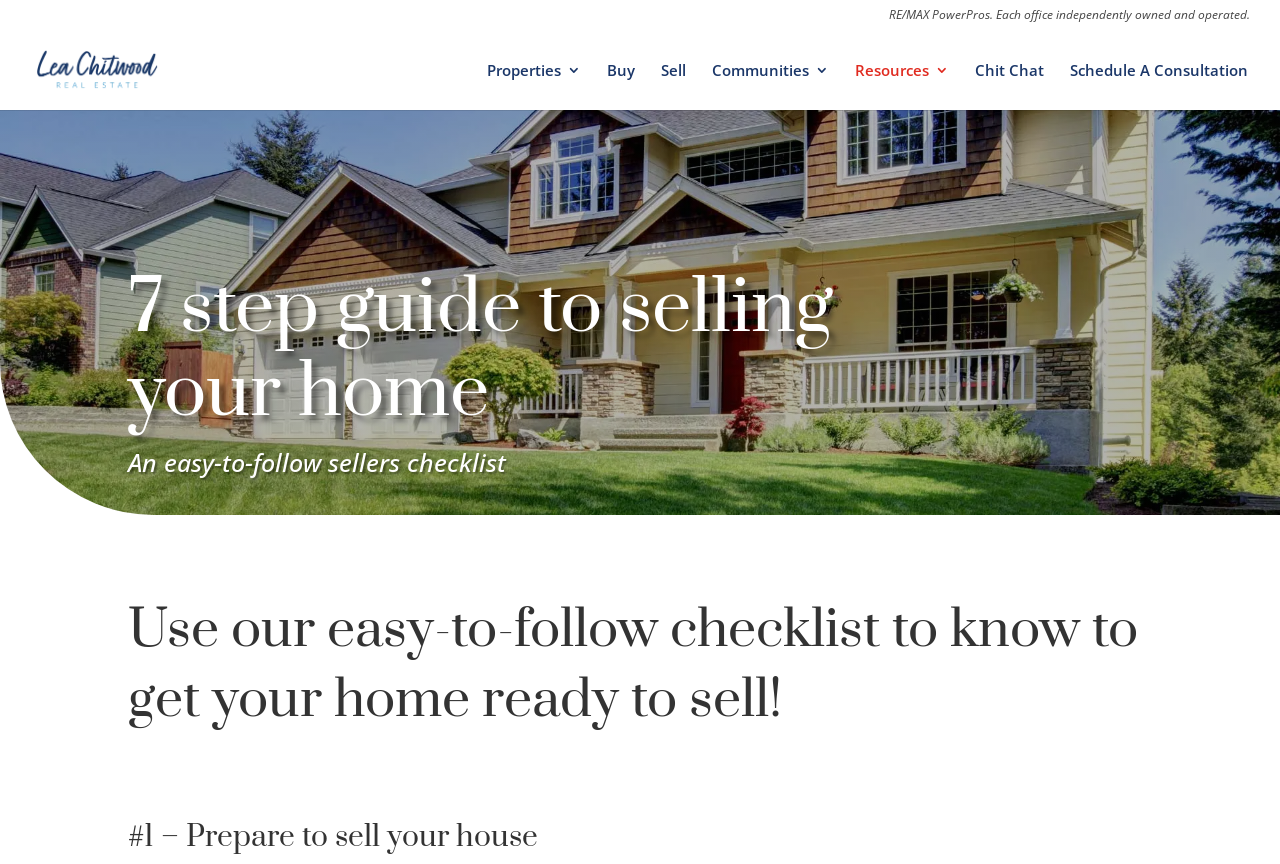Please identify the primary heading of the webpage and give its text content.

7 step guide to selling your home